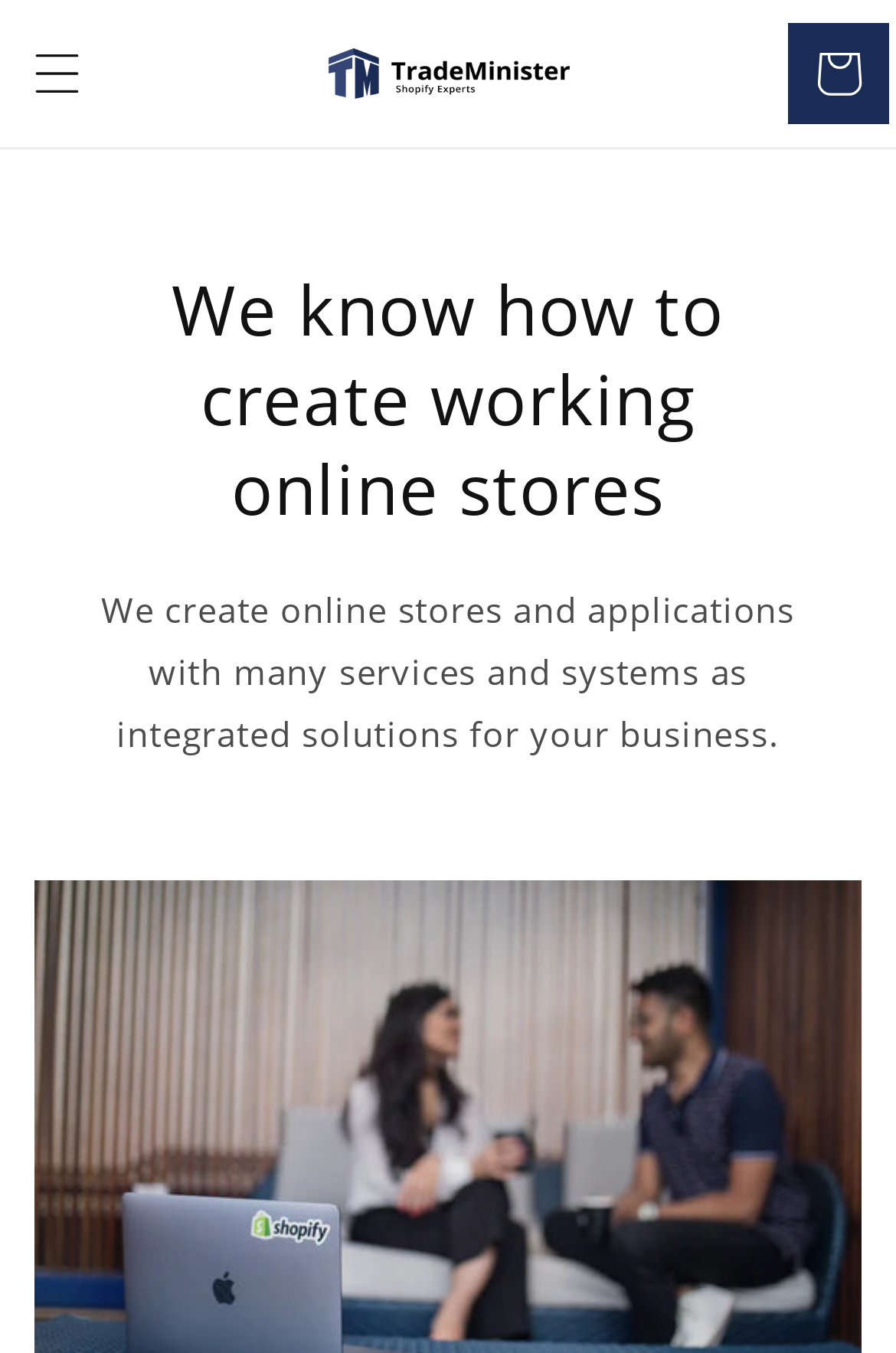What is the main service offered?
Please use the image to deliver a detailed and complete answer.

Based on the webpage content, it is clear that the main service offered is the creation and development of Shopify online stores from scratch on a turnkey basis, as indicated by the heading 'We know how to create working online stores' and the description of the service provided.